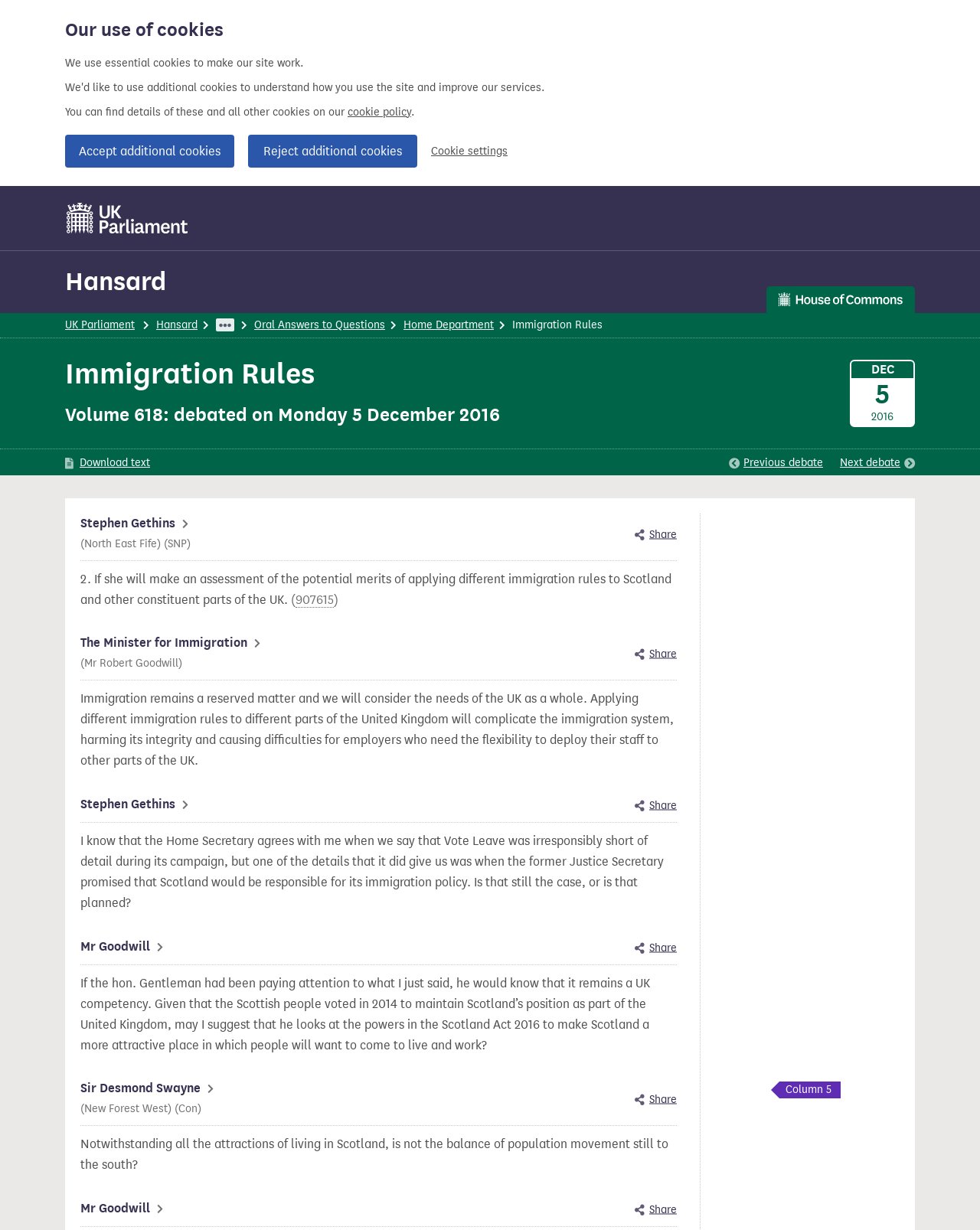Determine the bounding box coordinates for the region that must be clicked to execute the following instruction: "Read 'Stay at the Forefront of the City Angels With These 8 PPC Solutions'".

None